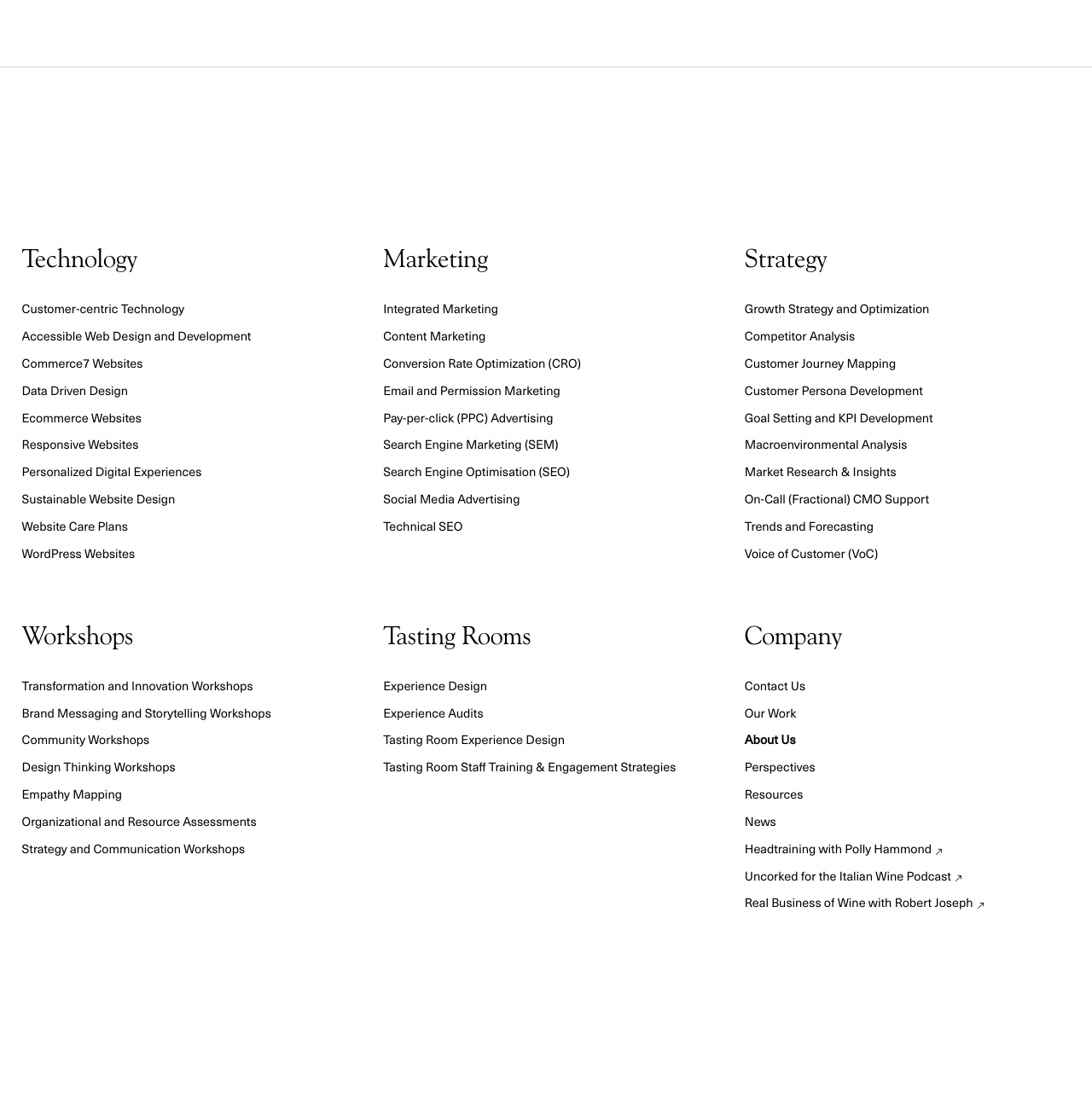Find the bounding box coordinates for the element that must be clicked to complete the instruction: "Click on Customer-centric Technology". The coordinates should be four float numbers between 0 and 1, indicated as [left, top, right, bottom].

[0.02, 0.274, 0.169, 0.291]